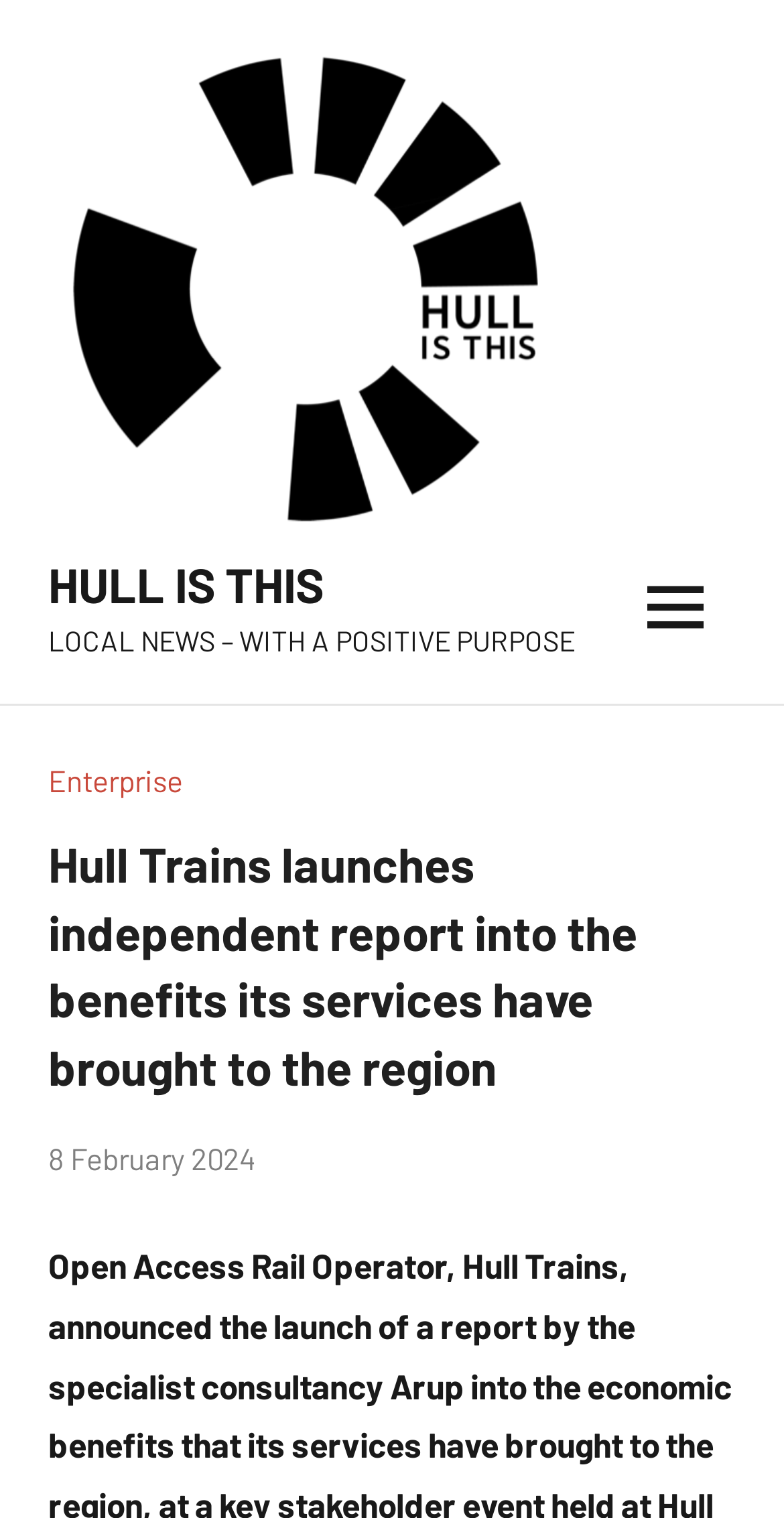Locate the UI element described by Add to Wishlist in the provided webpage screenshot. Return the bounding box coordinates in the format (top-left x, top-left y, bottom-right x, bottom-right y), ensuring all values are between 0 and 1.

None